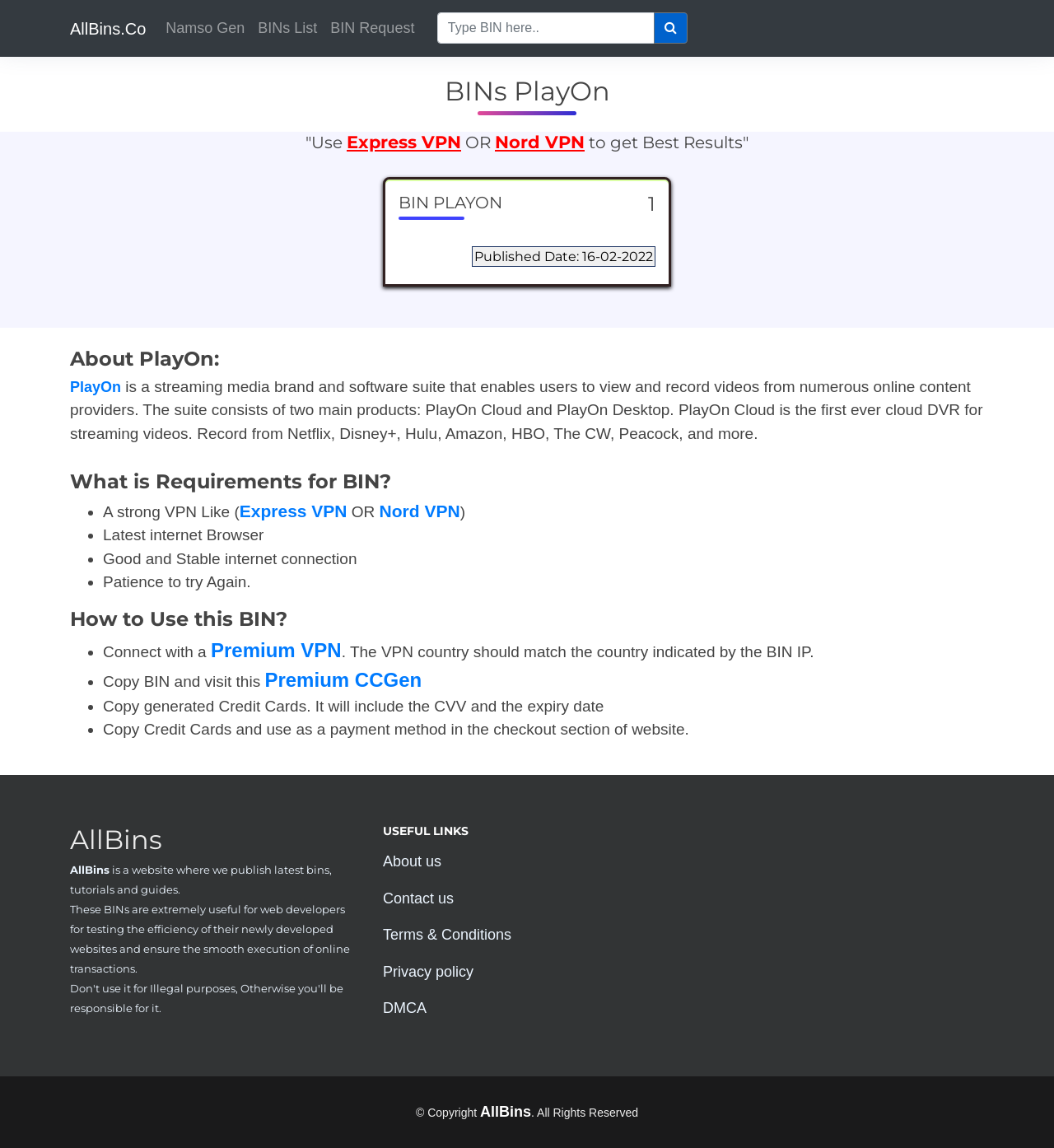What is the purpose of BIN?
Can you offer a detailed and complete answer to this question?

The webpage suggests that BINs are extremely useful for web developers to test the efficiency of their newly developed websites and ensure the smooth execution of online transactions.